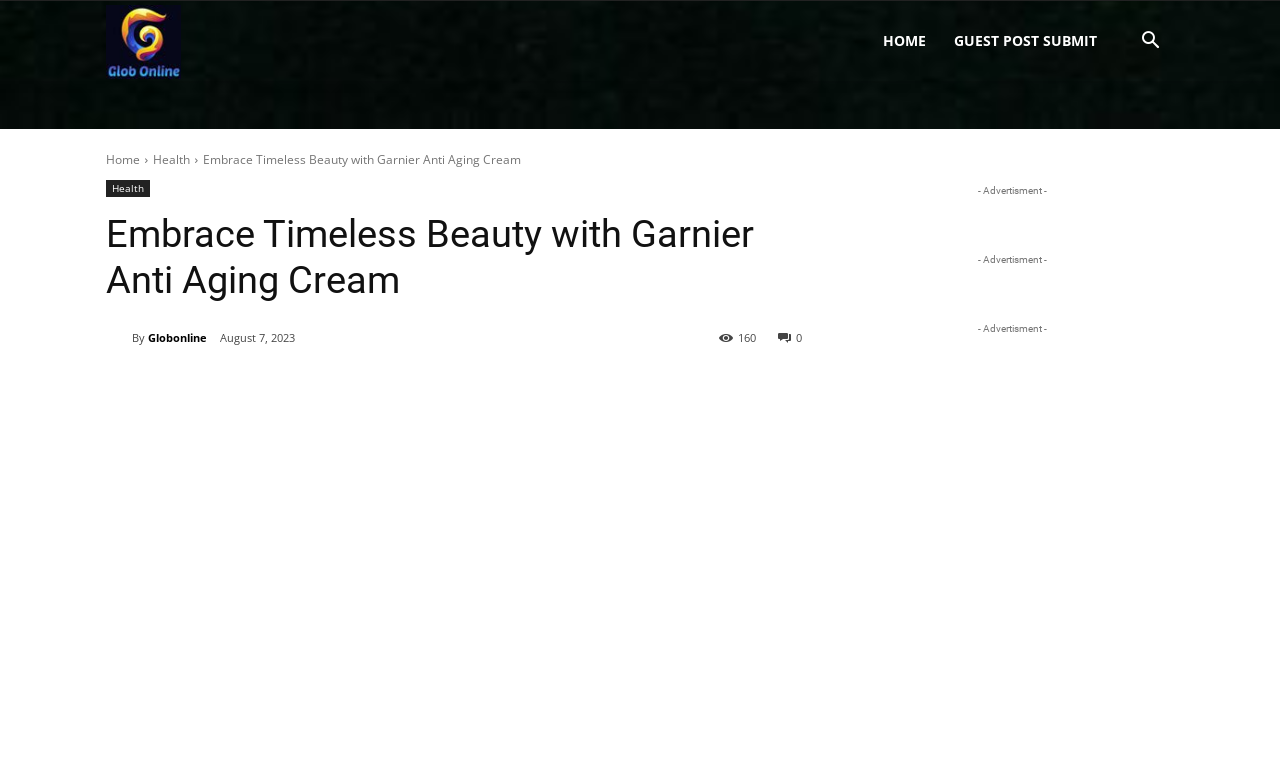Provide the bounding box coordinates of the HTML element this sentence describes: "parent_node: garnier anti aging cream".

[0.083, 0.483, 0.627, 0.996]